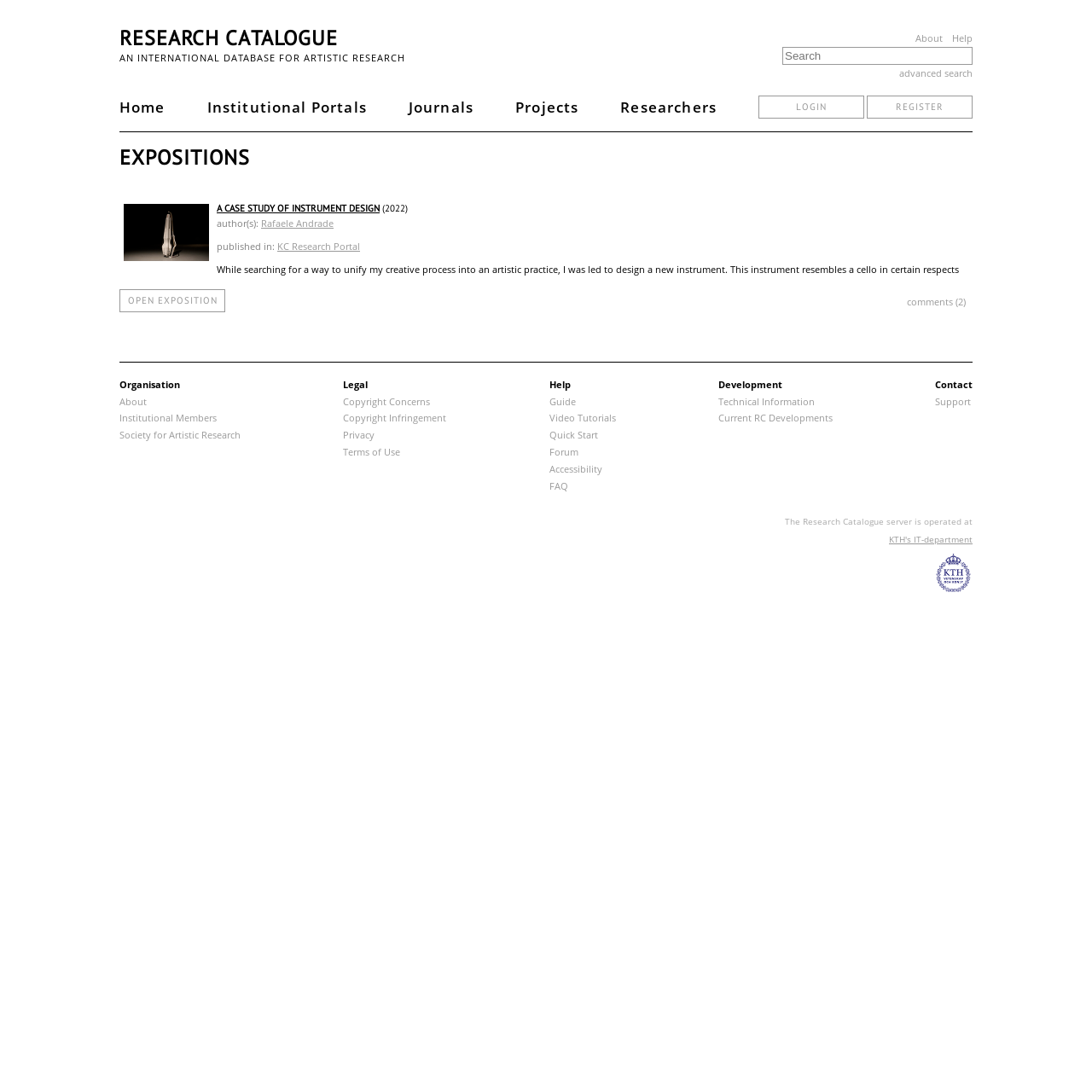Provide the bounding box coordinates of the HTML element this sentence describes: "comments (2)".

[0.829, 0.268, 0.885, 0.283]